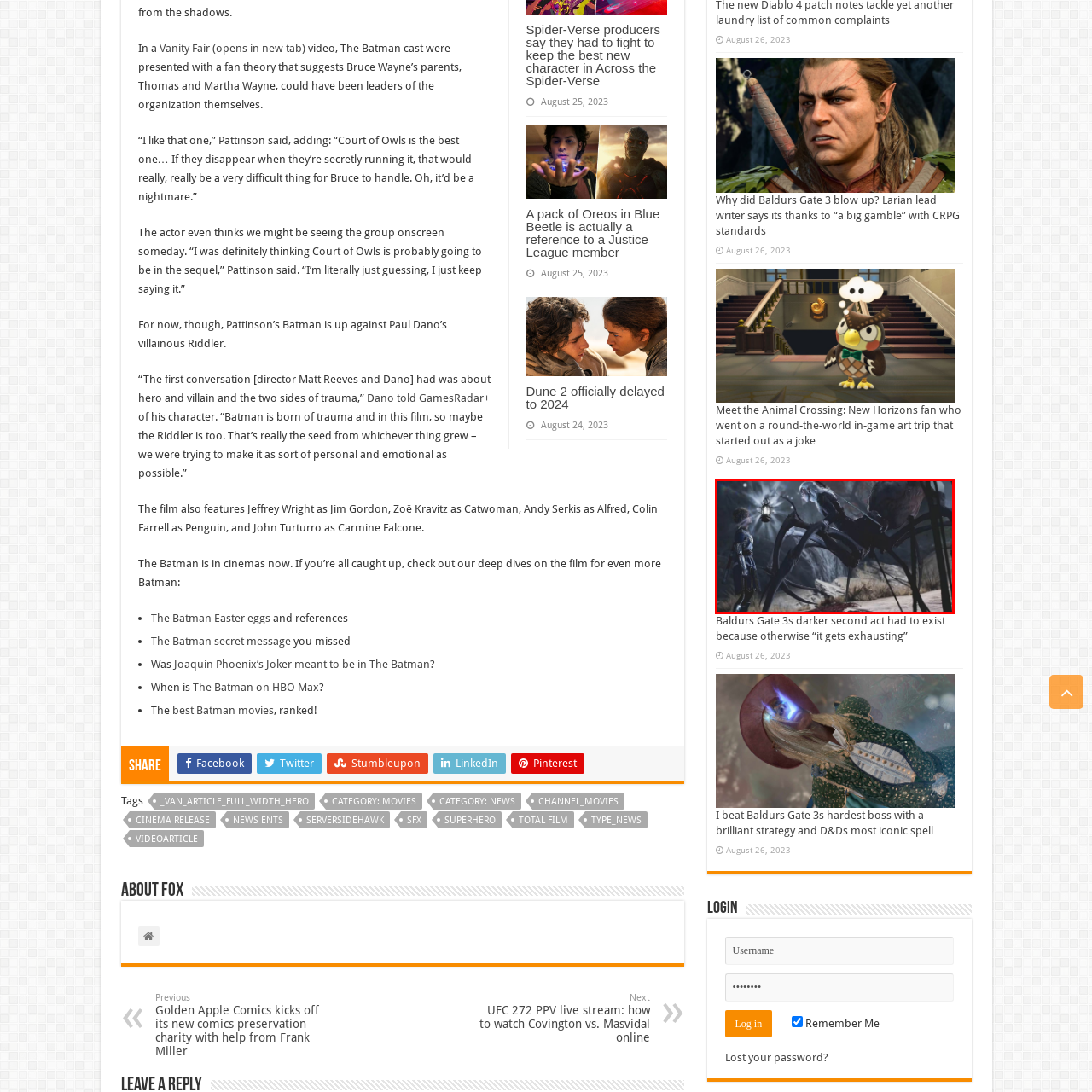Analyze the content inside the red box, How many legs does the creature have? Provide a short answer using a single word or phrase.

multiple long legs